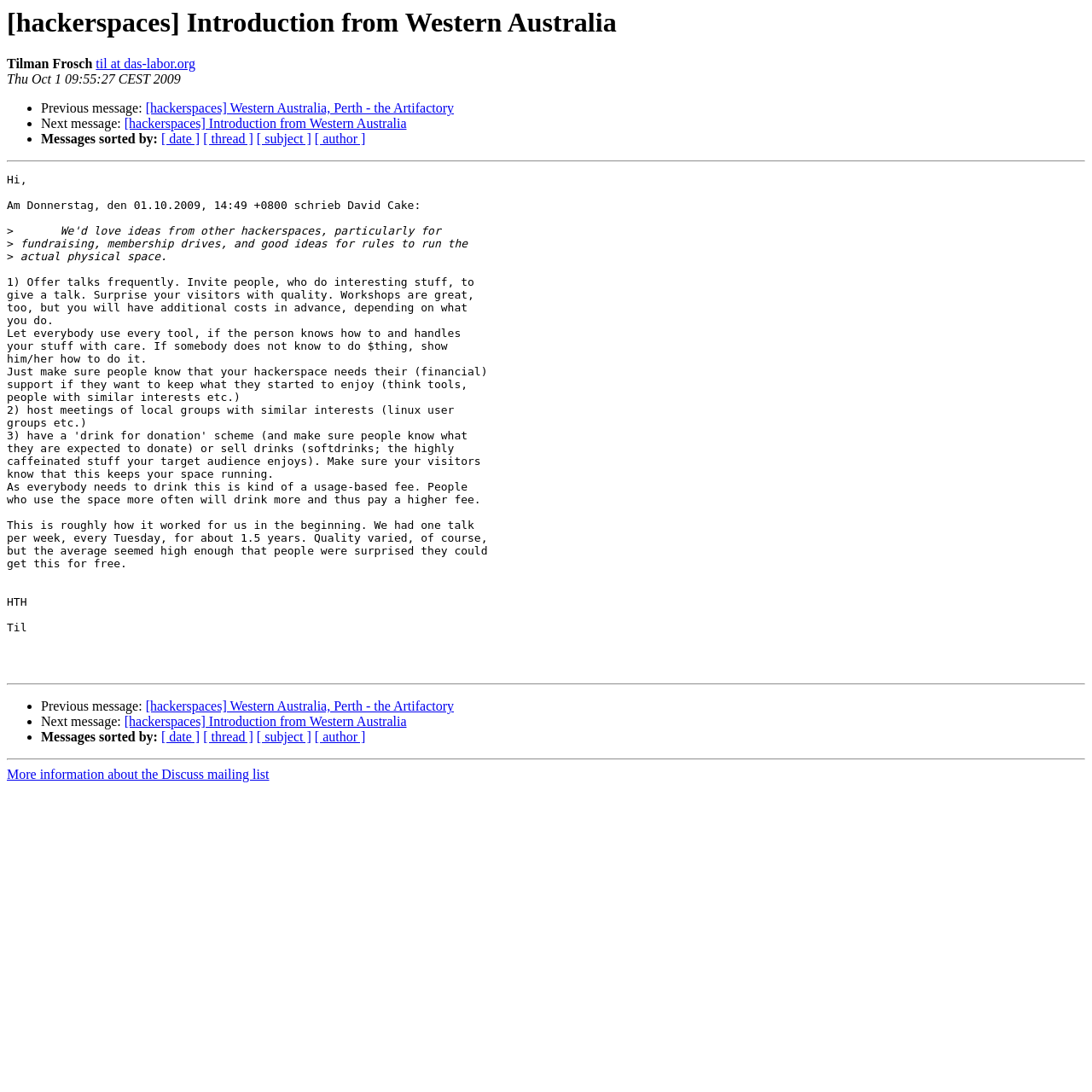Give a short answer to this question using one word or a phrase:
Who wrote the email?

Tilman Frosch